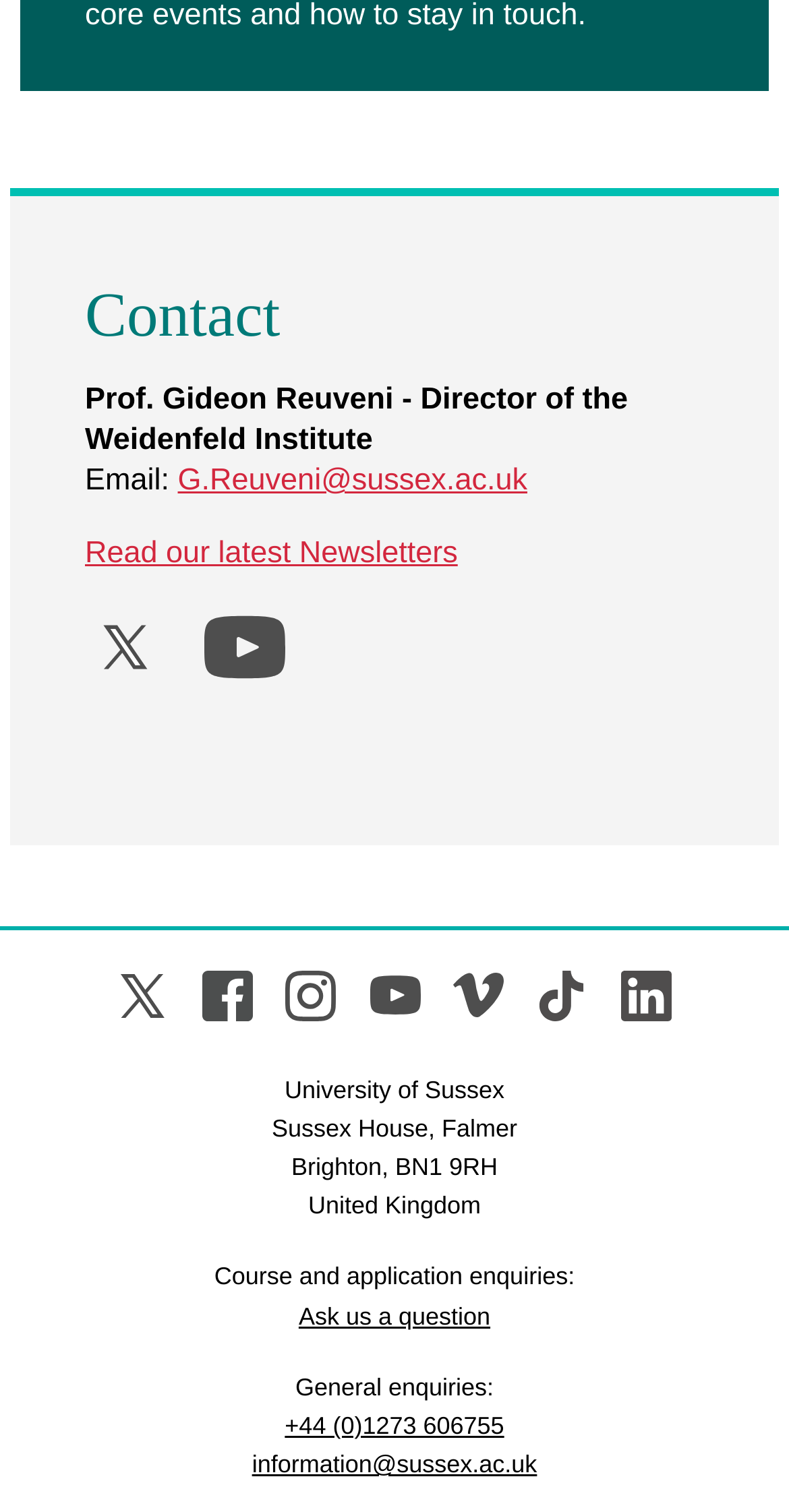Identify the bounding box for the UI element that is described as follows: "+44 (0)1273 606755".

[0.361, 0.933, 0.639, 0.952]